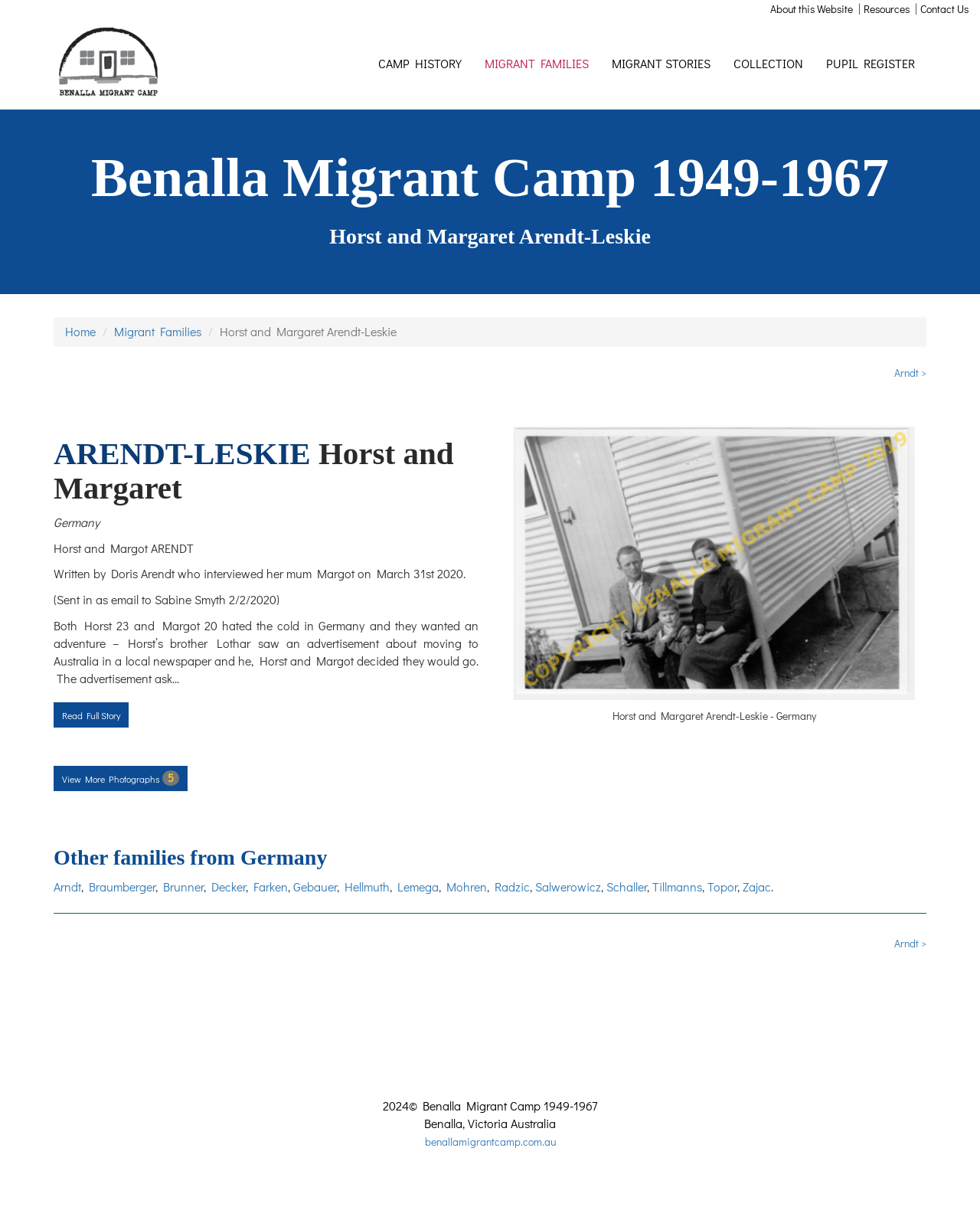Describe every aspect of the webpage in a detailed manner.

The webpage is about the Benalla Migrant Camp, which operated from 1949 to 1967. At the top of the page, there are several links, including "About this Website", "Resources", "Contact Us", and "Benalla Migrant Camp 1949-1967", which is also the title of the webpage. Below these links, there is a tab list with five options: "CAMP HISTORY", "MIGRANT FAMILIES", "MIGRANT STORIES", "COLLECTION", and "PUPIL REGISTER".

The main content of the webpage is about Horst and Margaret Arendt-Leskie, who migrated from Germany to Australia. There is a heading with their names, followed by a brief story about their decision to leave Germany and move to Australia. The story is written by their daughter, Doris Arendt, and includes details about their journey.

To the right of the story, there is an image of Horst and Margaret Arendt-Leskie. Below the image, there is a link to "View More Photographs" and a heading that says "Other families from Germany". This is followed by a list of links to other families from Germany, including the Arndt, Braumberger, Brunner, Decker, and Farken families, among others.

At the bottom of the page, there is a separator line, followed by a link to "Arndt >" and a copyright notice that says "2024© Benalla Migrant Camp 1949-1967". The webpage also includes a footer with the website's name, "Benalla Migrant Camp 1949-1967", and its location, "Victoria, Australia".